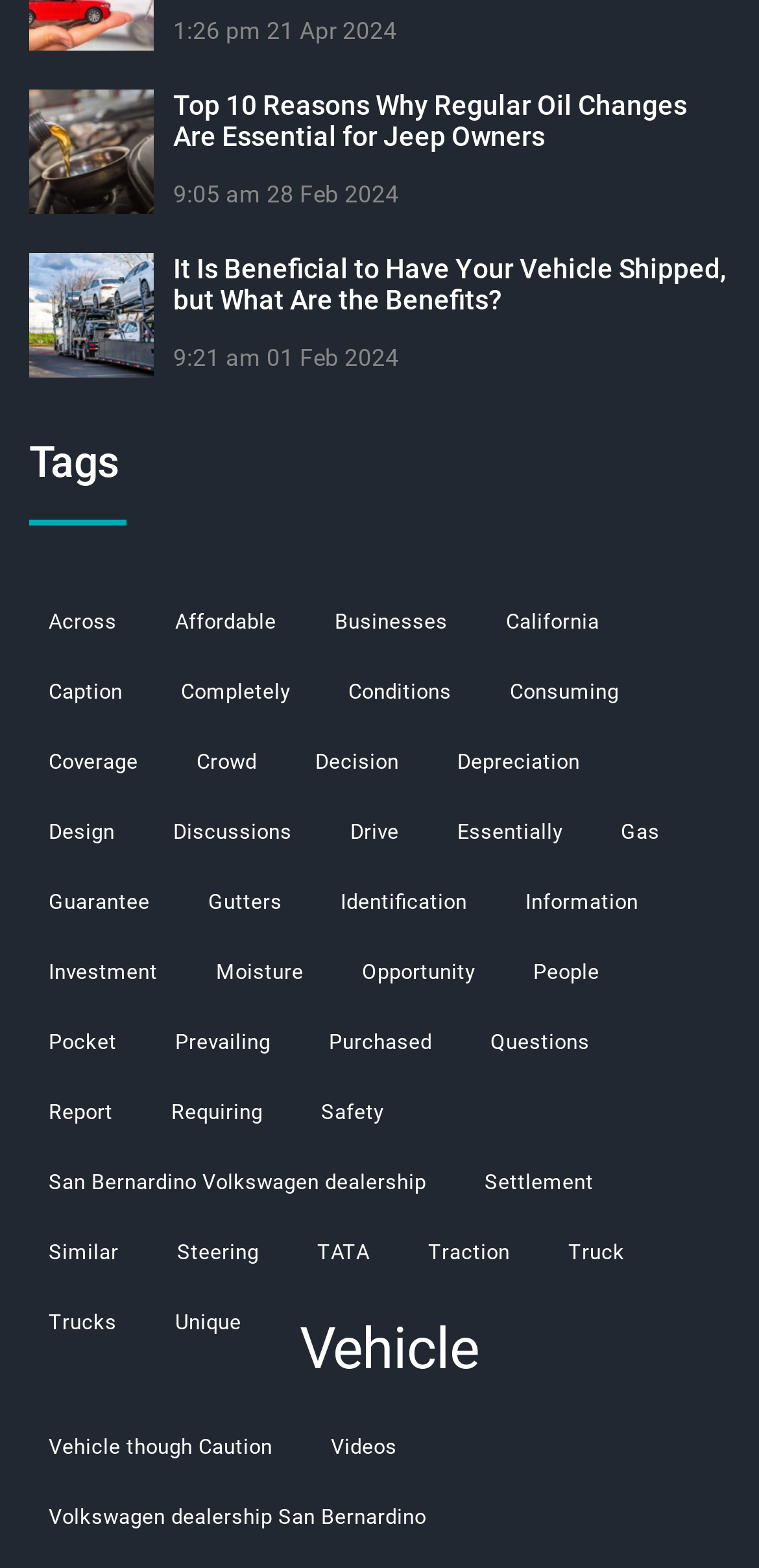Please locate the bounding box coordinates of the element that should be clicked to complete the given instruction: "Click on the 'Across' tag".

[0.064, 0.389, 0.154, 0.405]